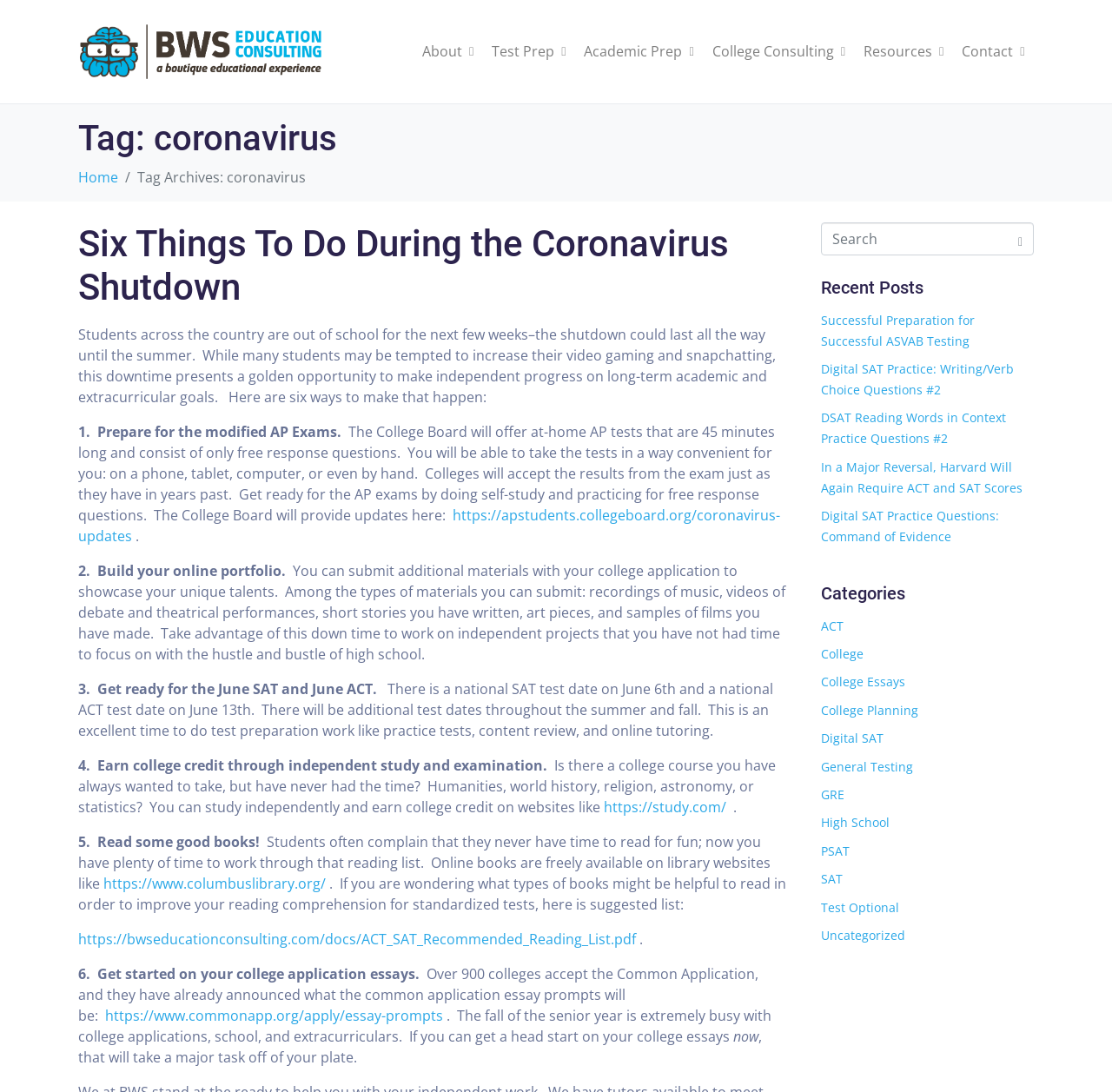Please study the image and answer the question comprehensively:
How many categories are there in the 'Categories' section?

There are 12 categories in the 'Categories' section, which can be counted by looking at the links under the 'Categories' heading, namely 'ACT', 'College', 'College Essays', 'College Planning', 'Digital SAT', 'General Testing', 'GRE', 'High School', 'PSAT', 'SAT', and 'Test Optional'.